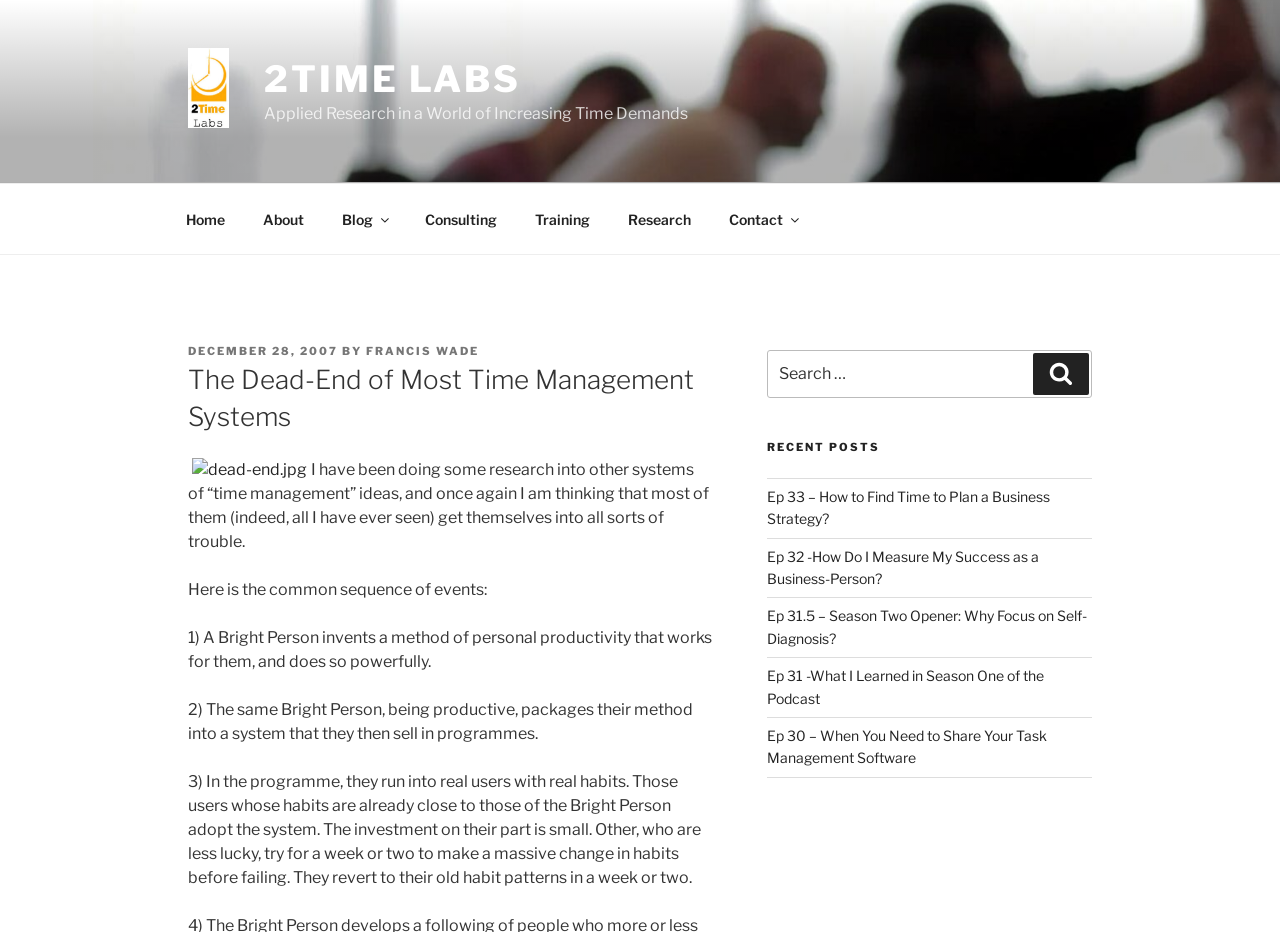How many recent posts are listed?
Based on the image, give a concise answer in the form of a single word or short phrase.

5